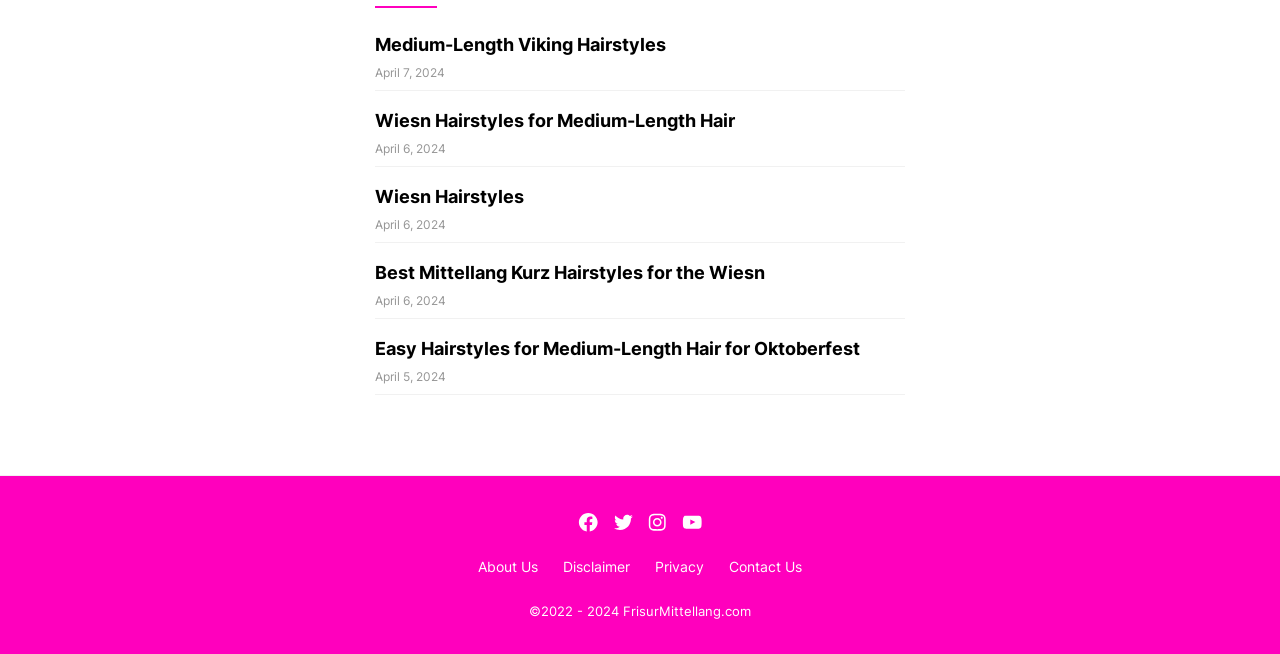Predict the bounding box coordinates of the area that should be clicked to accomplish the following instruction: "Click on Medium-Length Viking Hairstyles". The bounding box coordinates should consist of four float numbers between 0 and 1, i.e., [left, top, right, bottom].

[0.293, 0.052, 0.52, 0.084]